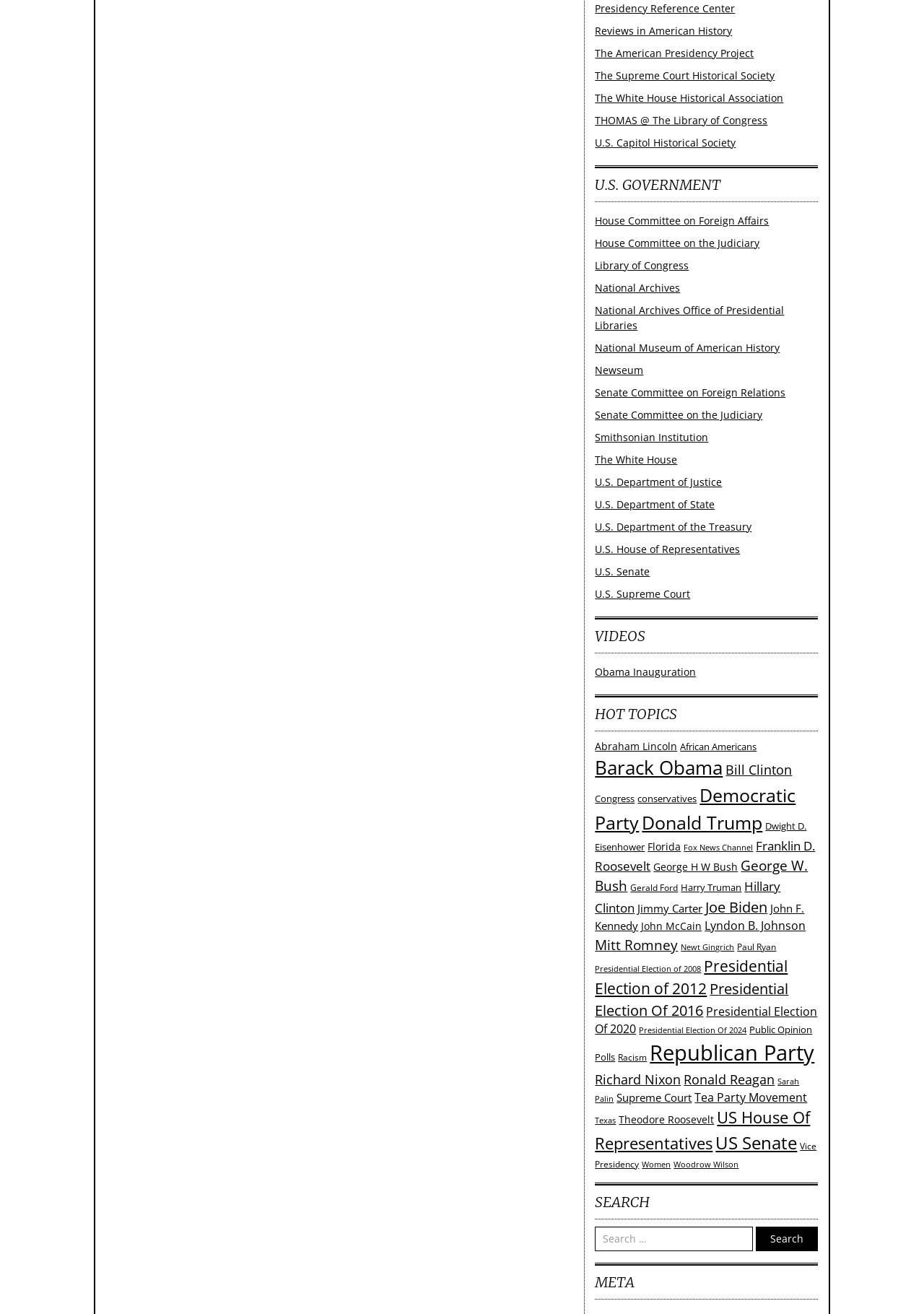Identify the bounding box coordinates for the region to click in order to carry out this instruction: "Search for a topic". Provide the coordinates using four float numbers between 0 and 1, formatted as [left, top, right, bottom].

[0.644, 0.933, 0.815, 0.952]